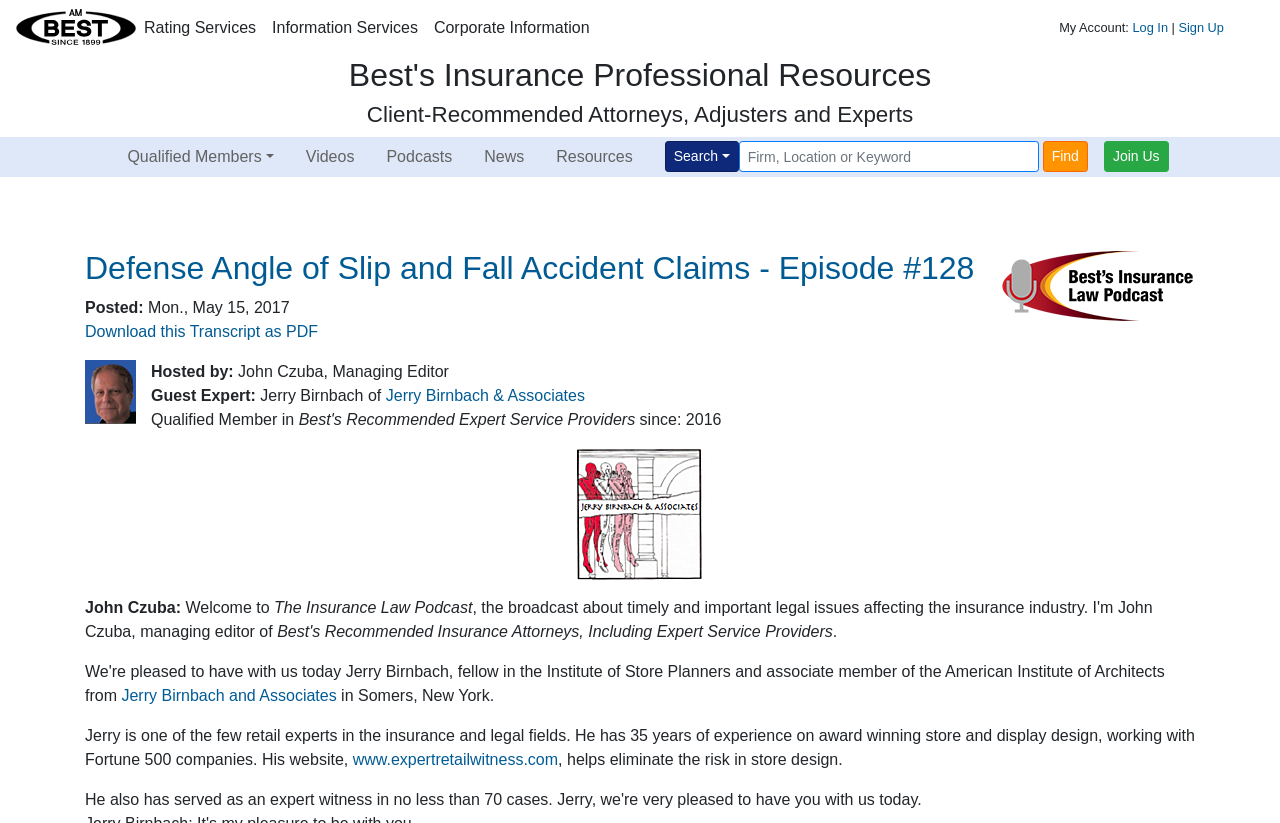Please locate the bounding box coordinates of the element that should be clicked to achieve the given instruction: "Search for resources".

[0.507, 0.167, 0.862, 0.215]